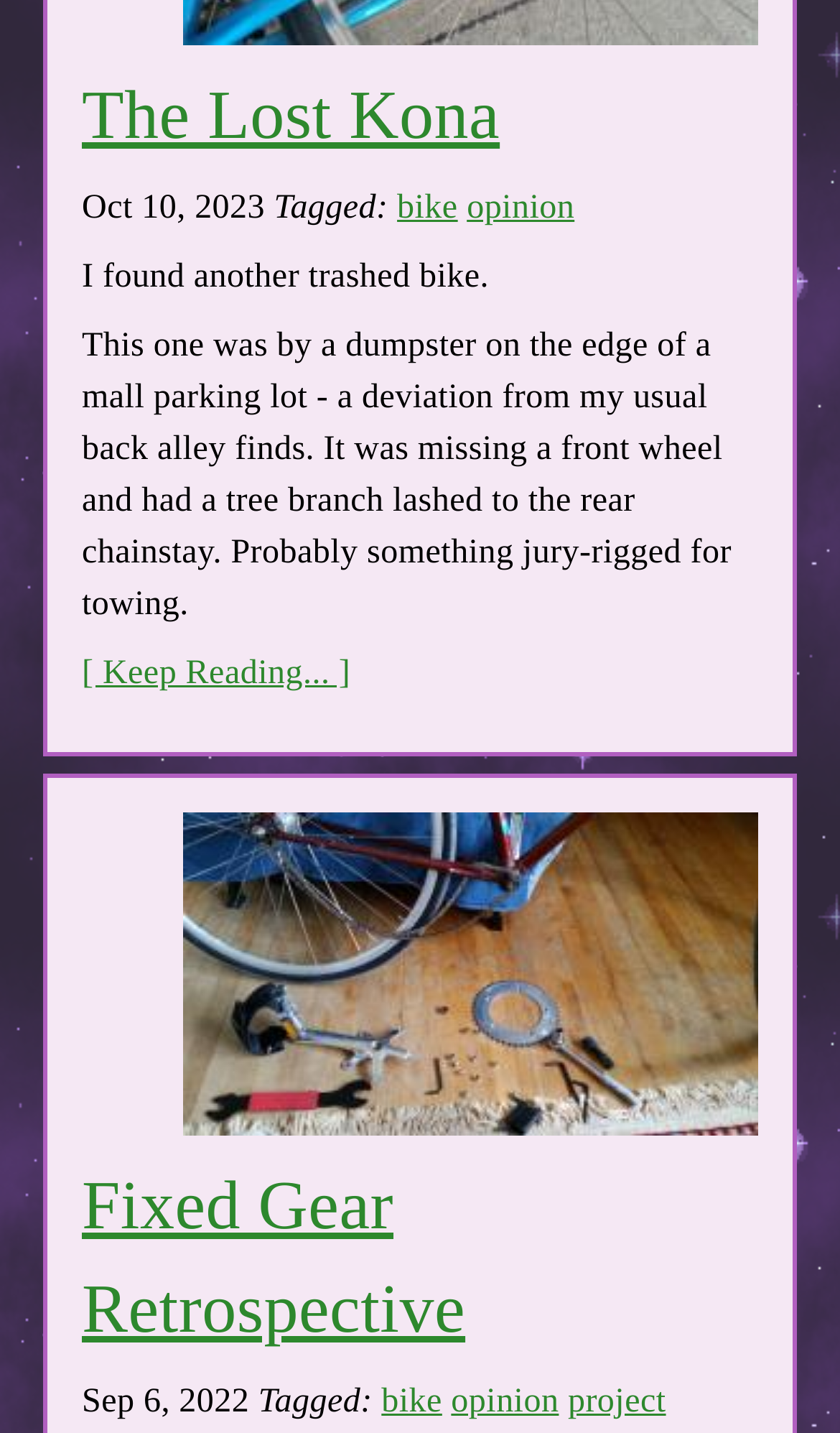Given the element description [ Keep Reading... ], specify the bounding box coordinates of the corresponding UI element in the format (top-left x, top-left y, bottom-right x, bottom-right y). All values must be between 0 and 1.

[0.097, 0.457, 0.417, 0.483]